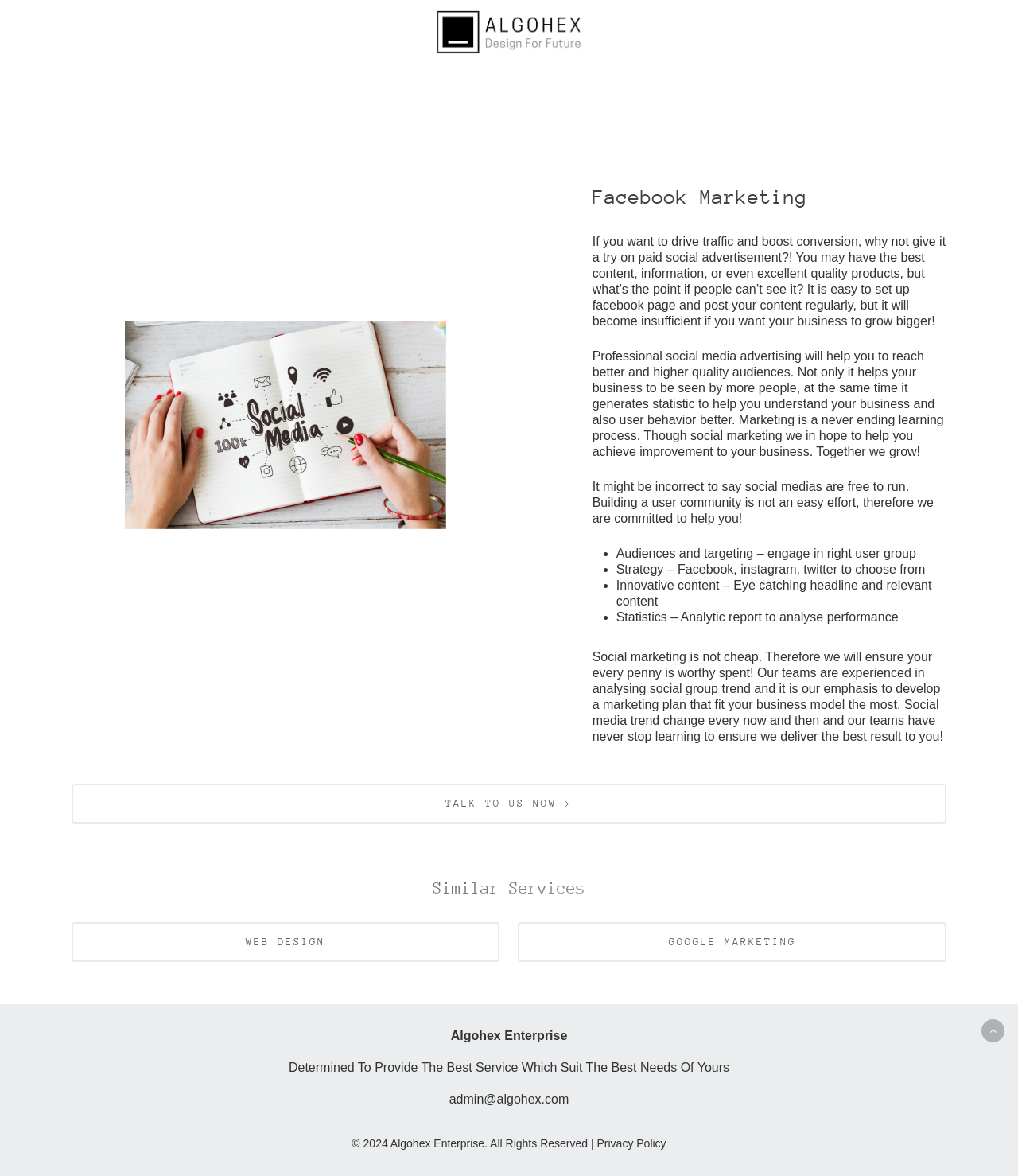For the given element description admin@algohex.com, determine the bounding box coordinates of the UI element. The coordinates should follow the format (top-left x, top-left y, bottom-right x, bottom-right y) and be within the range of 0 to 1.

[0.441, 0.929, 0.559, 0.94]